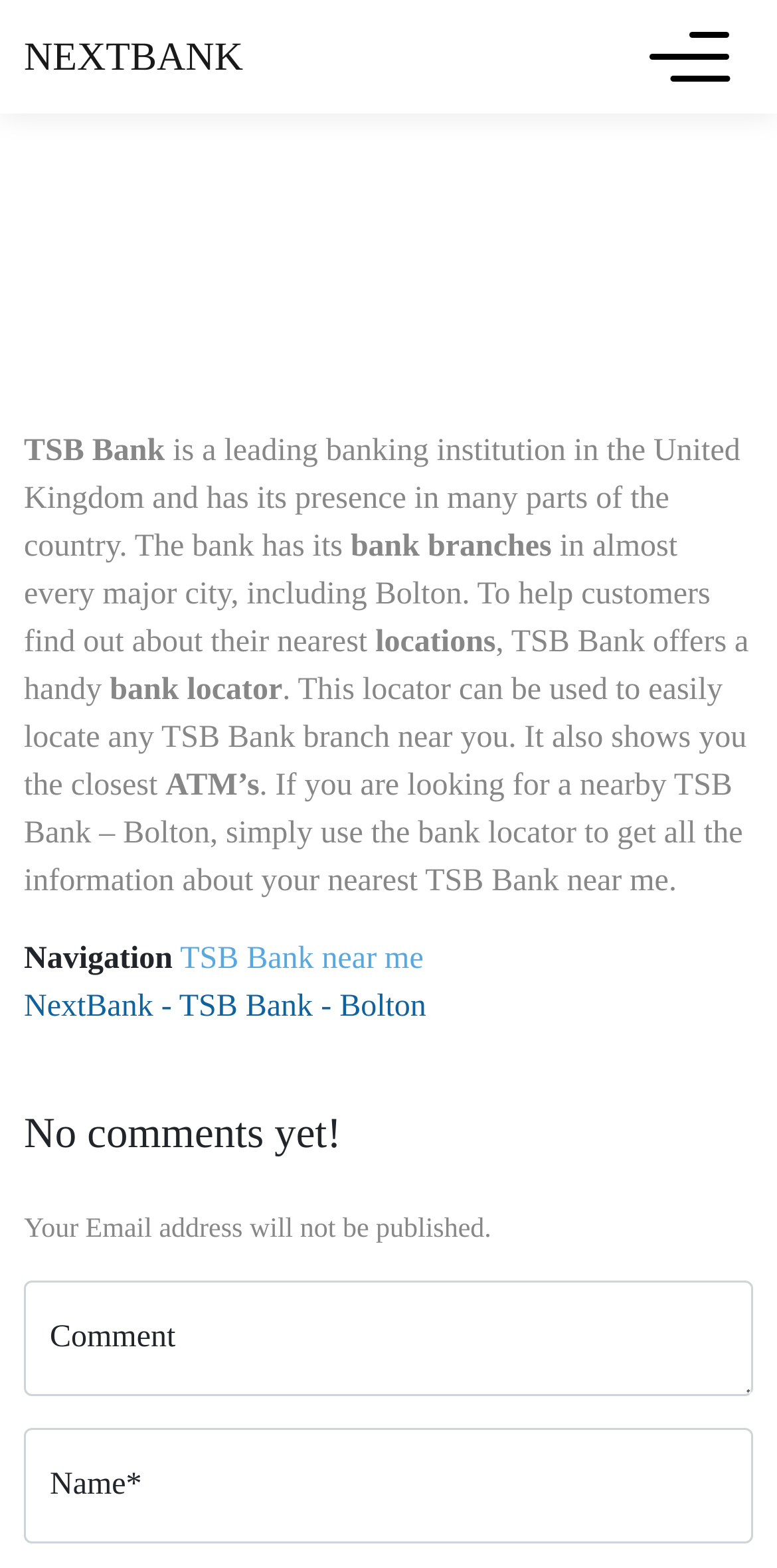What is shown by the bank locator?
Based on the image, provide your answer in one word or phrase.

nearest TSB Bank branch and ATM's